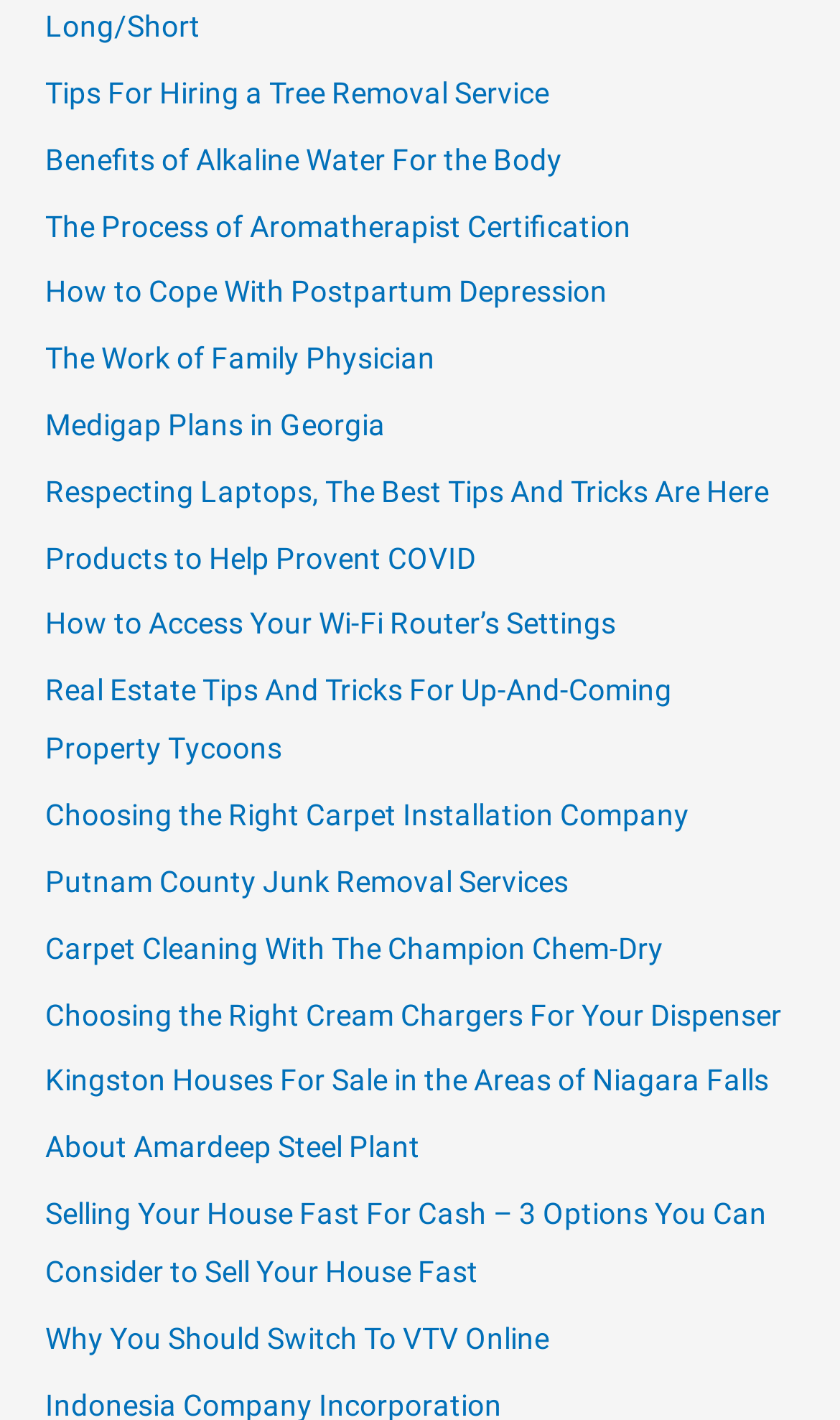Using the provided description Putnam County Junk Removal Services, find the bounding box coordinates for the UI element. Provide the coordinates in (top-left x, top-left y, bottom-right x, bottom-right y) format, ensuring all values are between 0 and 1.

[0.054, 0.609, 0.677, 0.633]